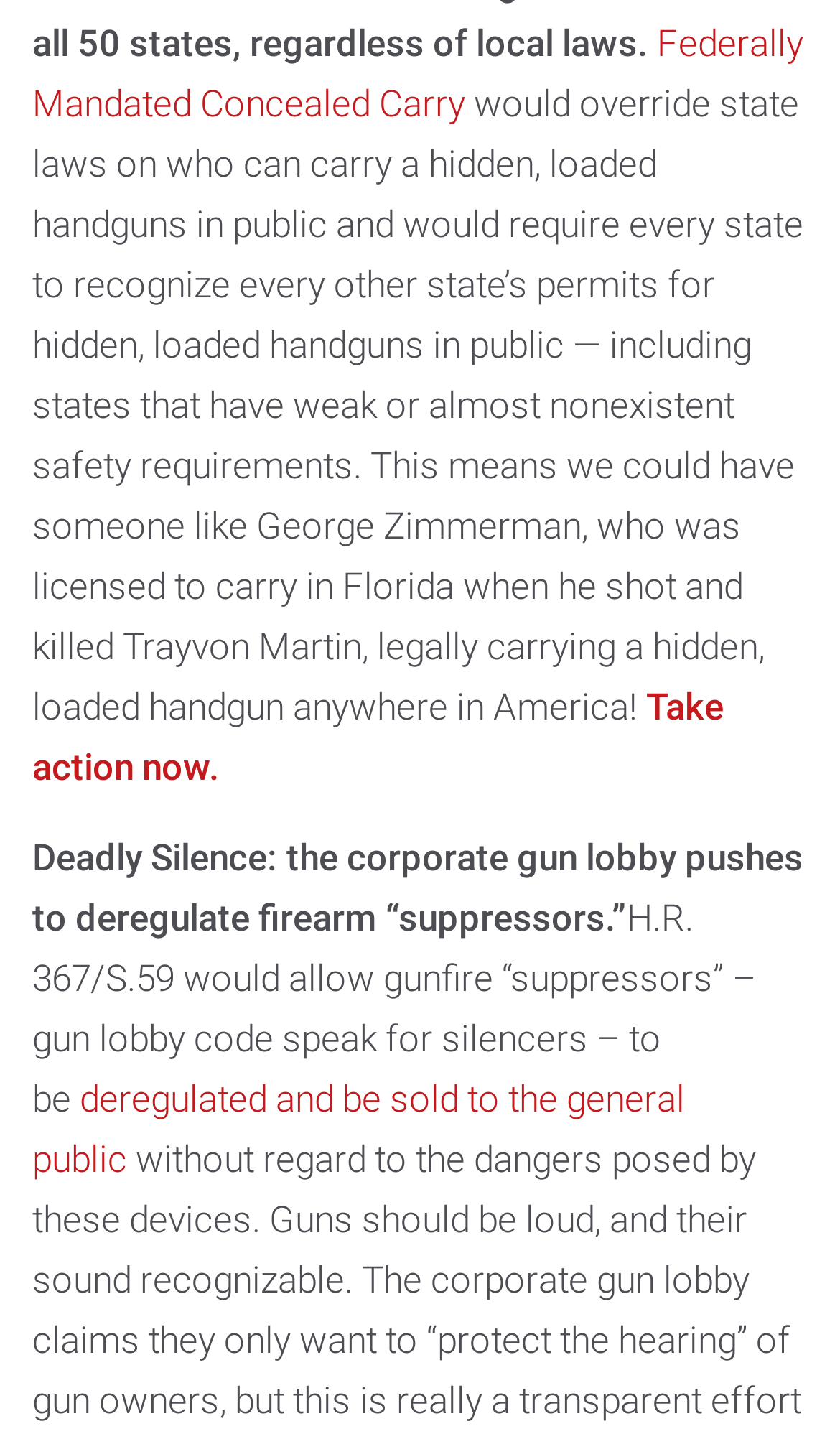From the given element description: "Federally Mandated Concealed Carry", find the bounding box for the UI element. Provide the coordinates as four float numbers between 0 and 1, in the order [left, top, right, bottom].

[0.038, 0.014, 0.956, 0.086]